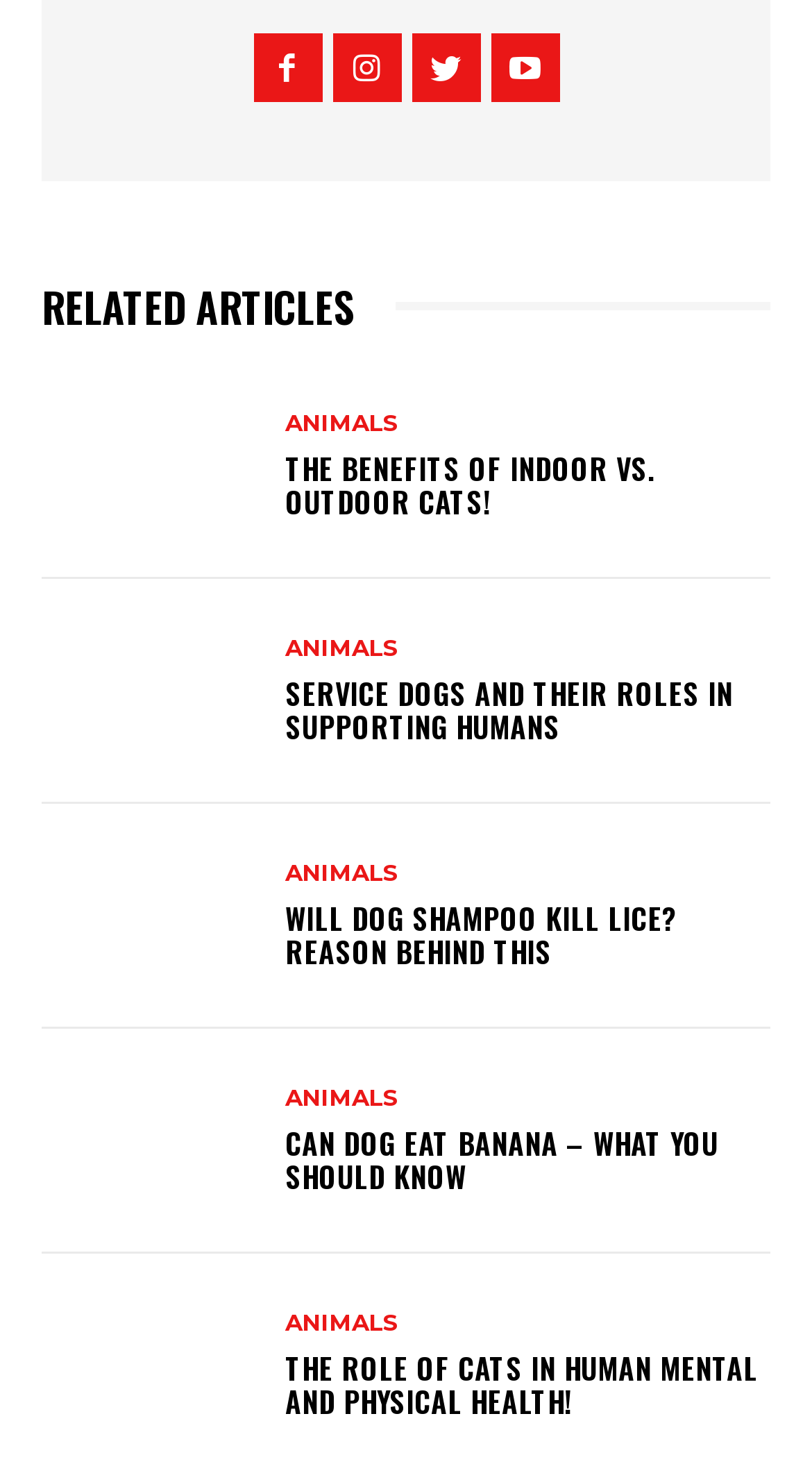What is the topic of the first article?
With the help of the image, please provide a detailed response to the question.

The first article on the page has a heading that reads 'THE BENEFITS OF INDOOR VS. OUTDOOR CATS!' and a link with the same title, indicating that the topic of the article is the benefits of keeping cats indoors versus outdoors.